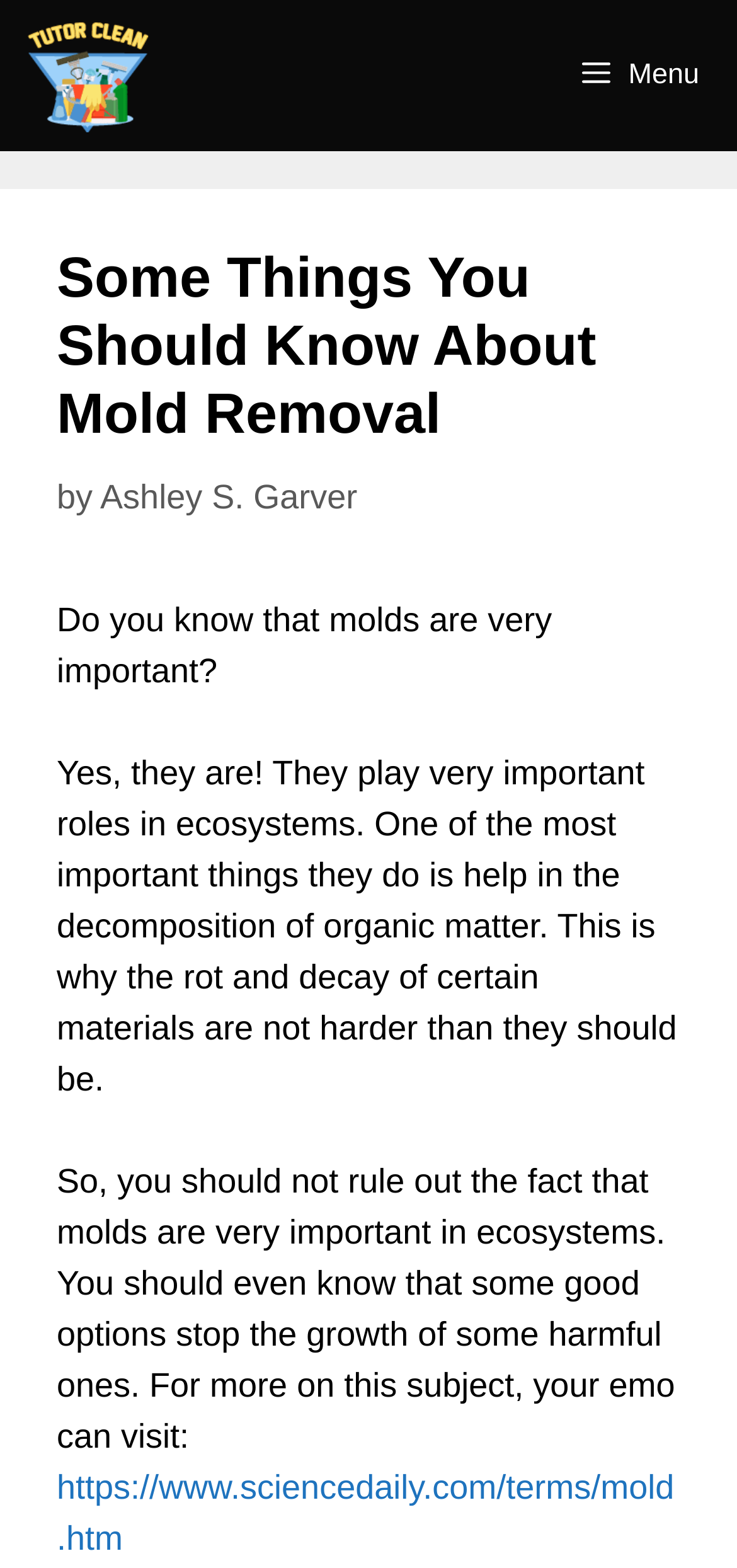Identify the title of the webpage and provide its text content.

Some Things You Should Know About Mold Removal